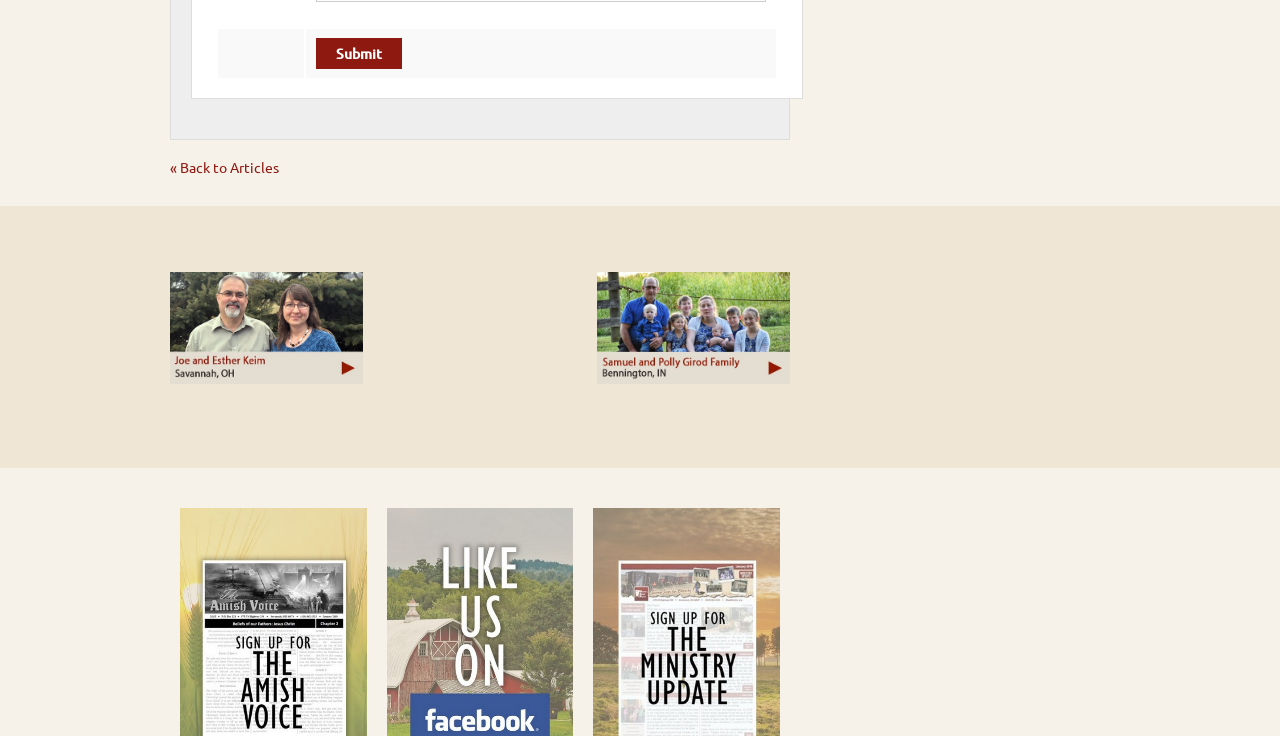What is the purpose of the webpage?
Look at the image and respond with a single word or a short phrase.

To provide information about missionaries